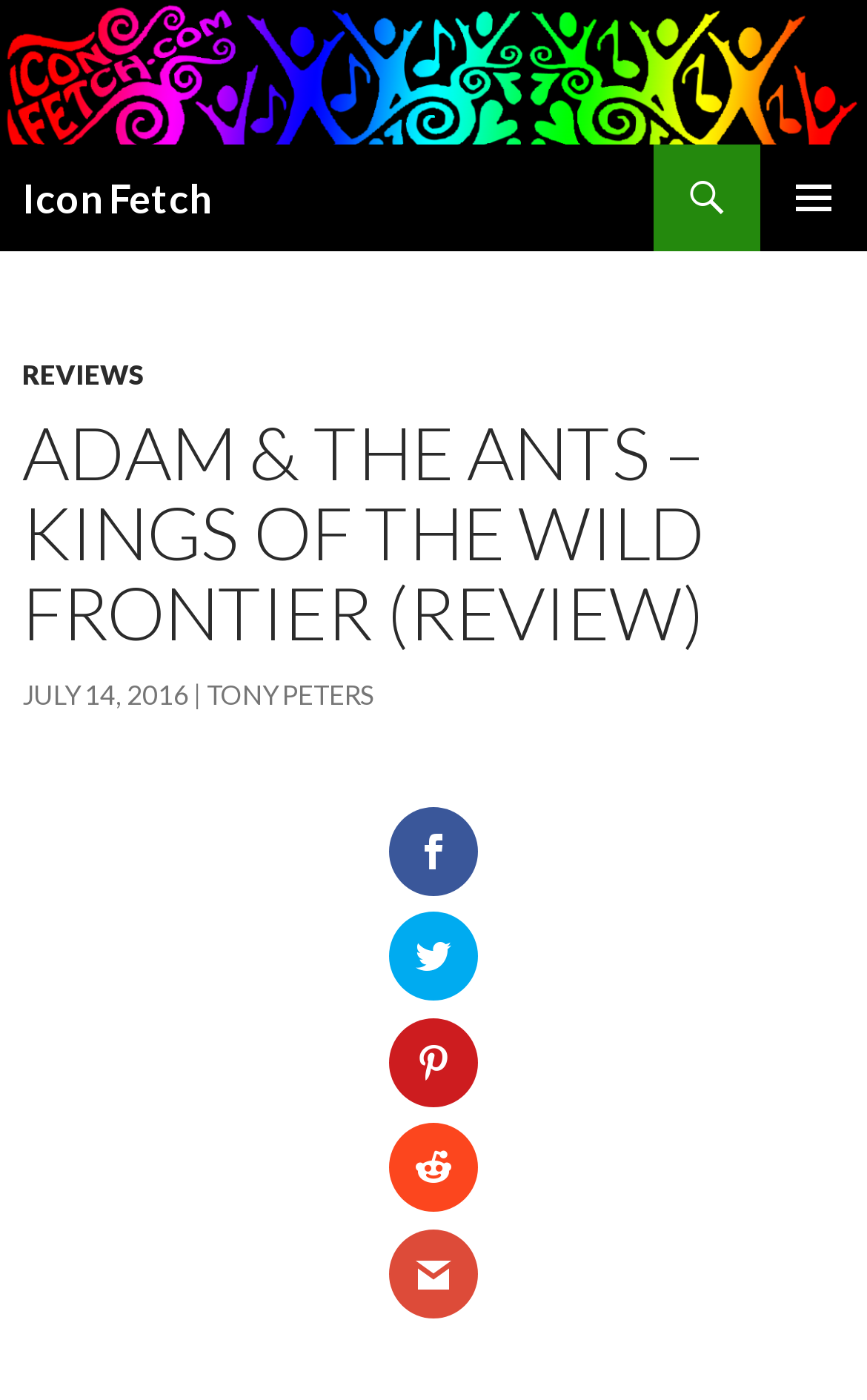What is the album being reviewed?
Using the image, give a concise answer in the form of a single word or short phrase.

Kings of the Wild Frontier